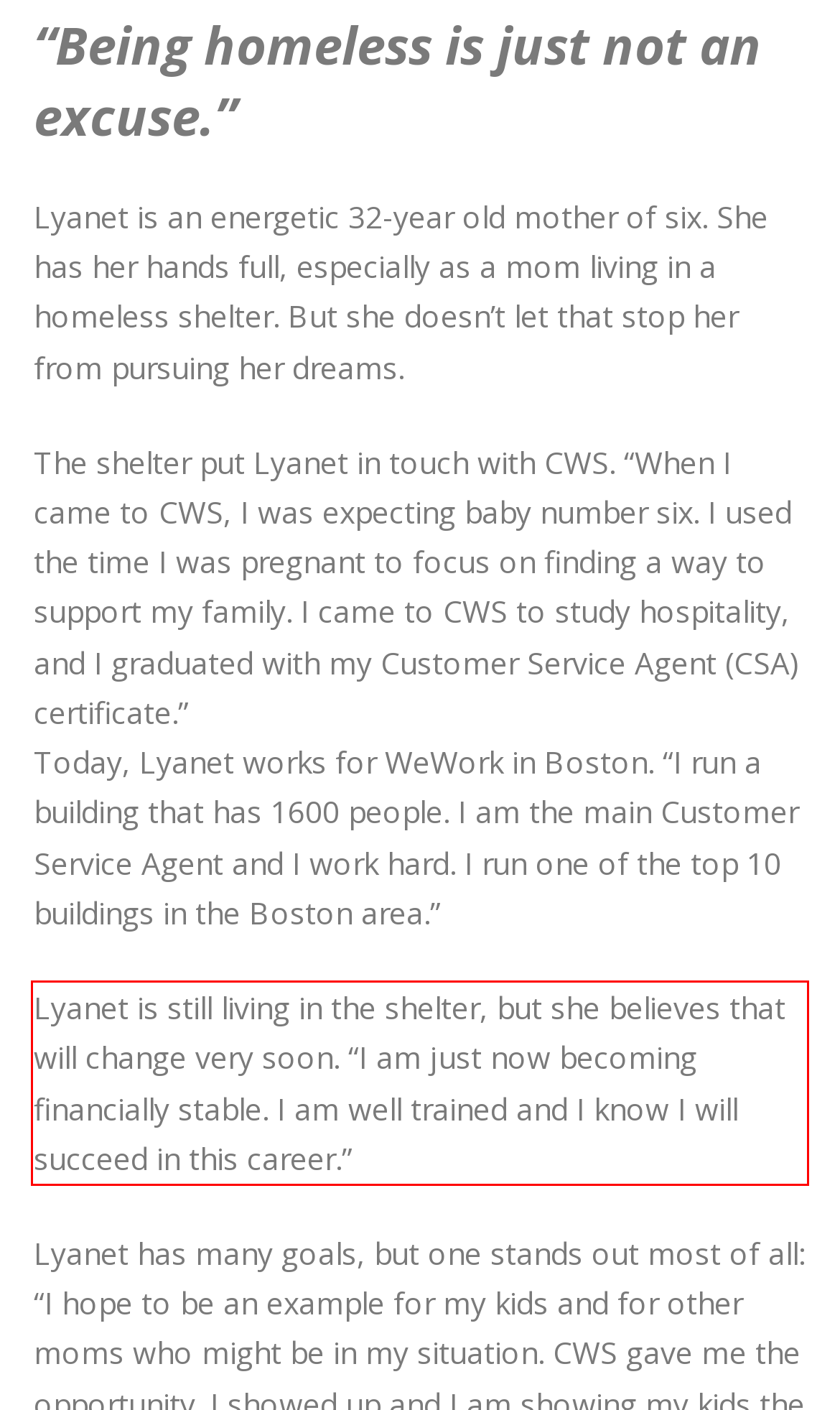Identify the red bounding box in the webpage screenshot and perform OCR to generate the text content enclosed.

Lyanet is still living in the shelter, but she believes that will change very soon. “I am just now becoming financially stable. I am well trained and I know I will succeed in this career.”